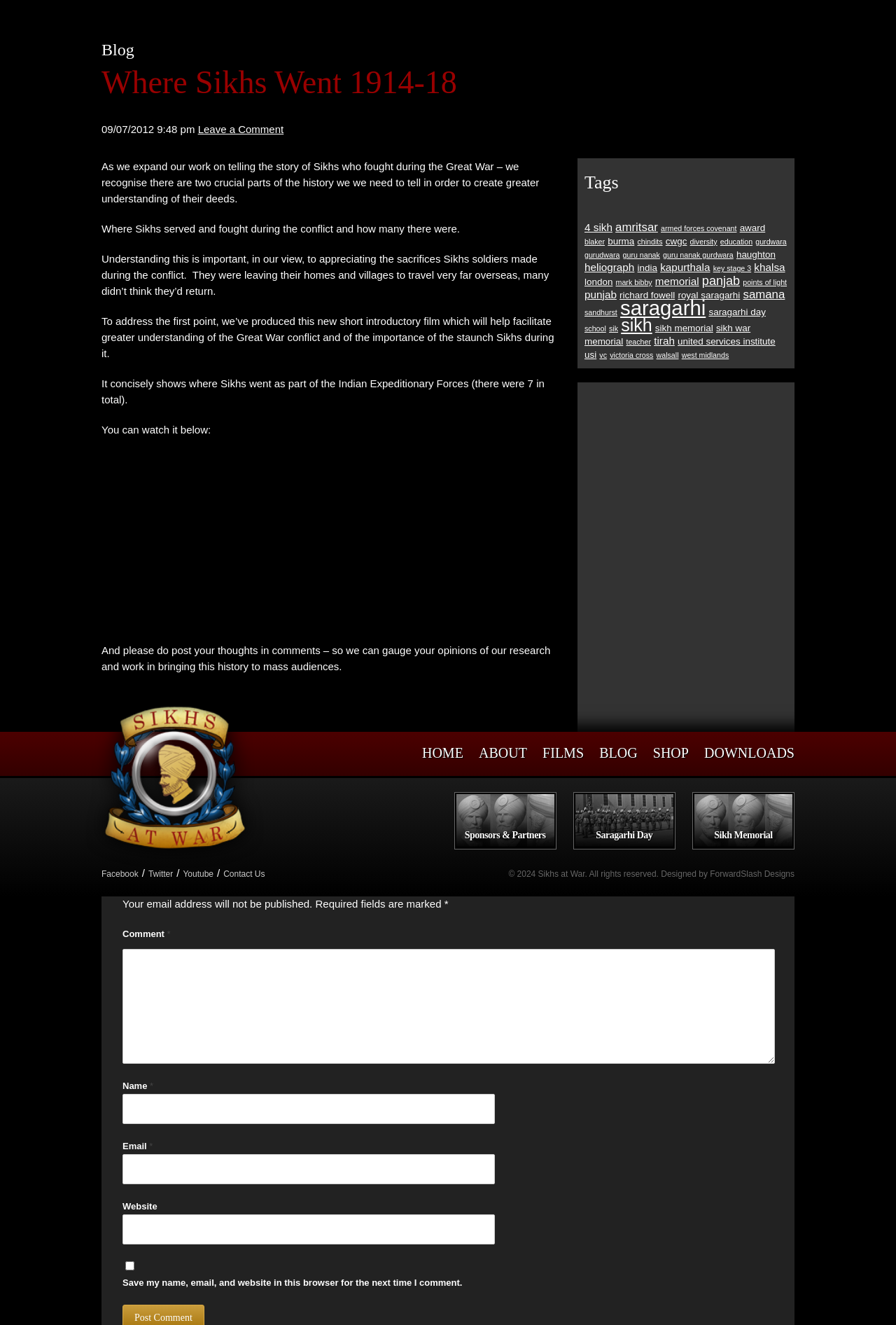Based on the image, please respond to the question with as much detail as possible:
What is the purpose of the short introductory film?

The short introductory film is produced to help facilitate greater understanding of the Great War conflict and the importance of the staunch Sikhs during it, by showing where Sikhs went as part of the Indian Expeditionary Forces.